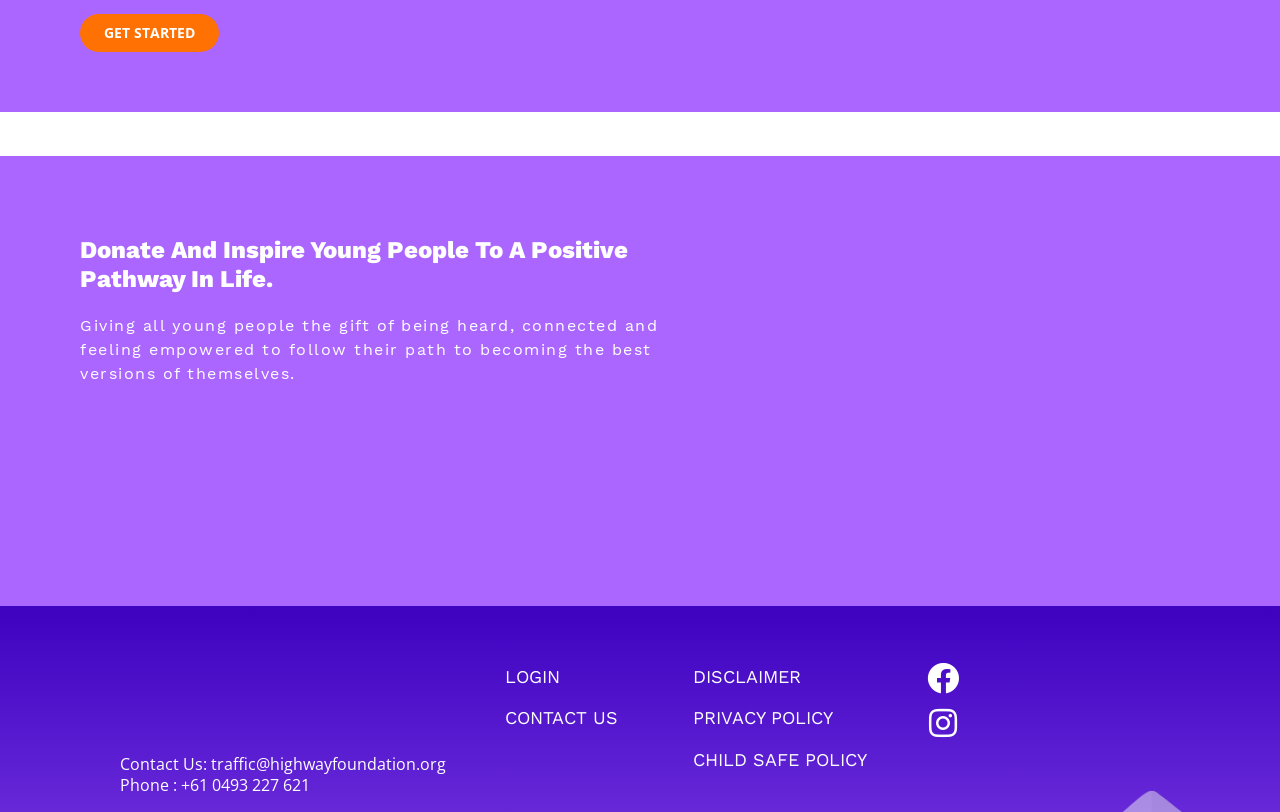Find the bounding box coordinates of the element's region that should be clicked in order to follow the given instruction: "Contact us for more information". The coordinates should consist of four float numbers between 0 and 1, i.e., [left, top, right, bottom].

[0.395, 0.871, 0.483, 0.897]